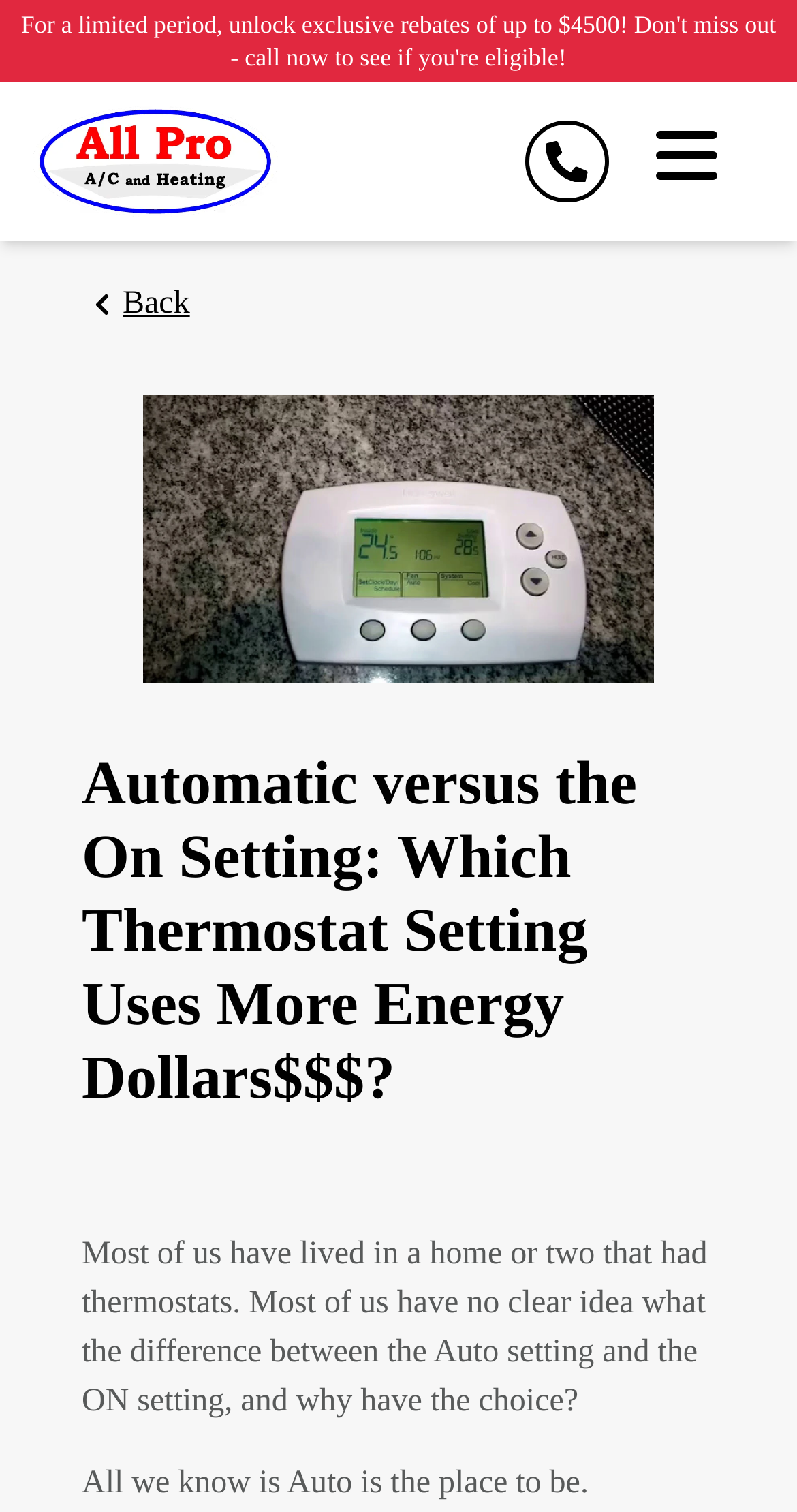Summarize the webpage with a detailed and informative caption.

The webpage appears to be an article discussing the difference between the Auto and On settings on thermostats and which one uses more energy. 

At the top left of the page, there is a link to "all pro ac and heating" accompanied by a small image. To the right of this link, there is another link displaying a phone number, accompanied by a small image. 

On the top right corner, there is a button labeled "Hamburger menu". Below this button, there is a "back" button with an image and the text "Back" next to it. 

The main content of the page starts with a large image related to the article's topic, followed by a heading that reads "Automatic versus the On Setting: Which Thermostat Setting Uses More Energy Dollars". 

Below the heading, there are three paragraphs of text. The first paragraph starts with "Most of us have lived in a home or two that had thermostats. Most of us have no clear idea what the difference between the Auto setting and the On setting, and why have the choice?" The second paragraph reads "All we know is Auto is the place to be." There is a small gap between the second and third paragraphs, but the content of the third paragraph is not provided.